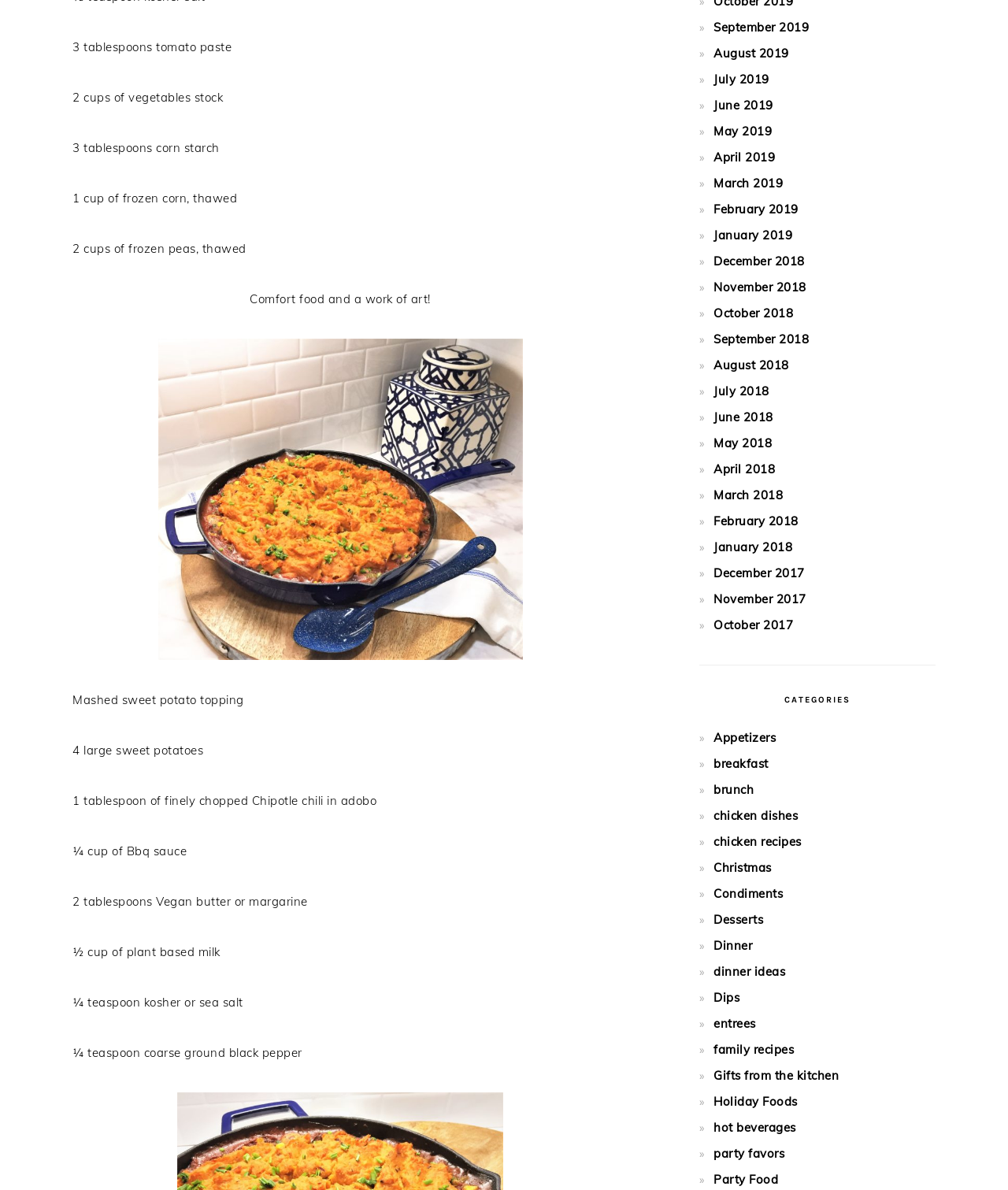Ascertain the bounding box coordinates for the UI element detailed here: "Dinner". The coordinates should be provided as [left, top, right, bottom] with each value being a float between 0 and 1.

[0.708, 0.788, 0.746, 0.801]